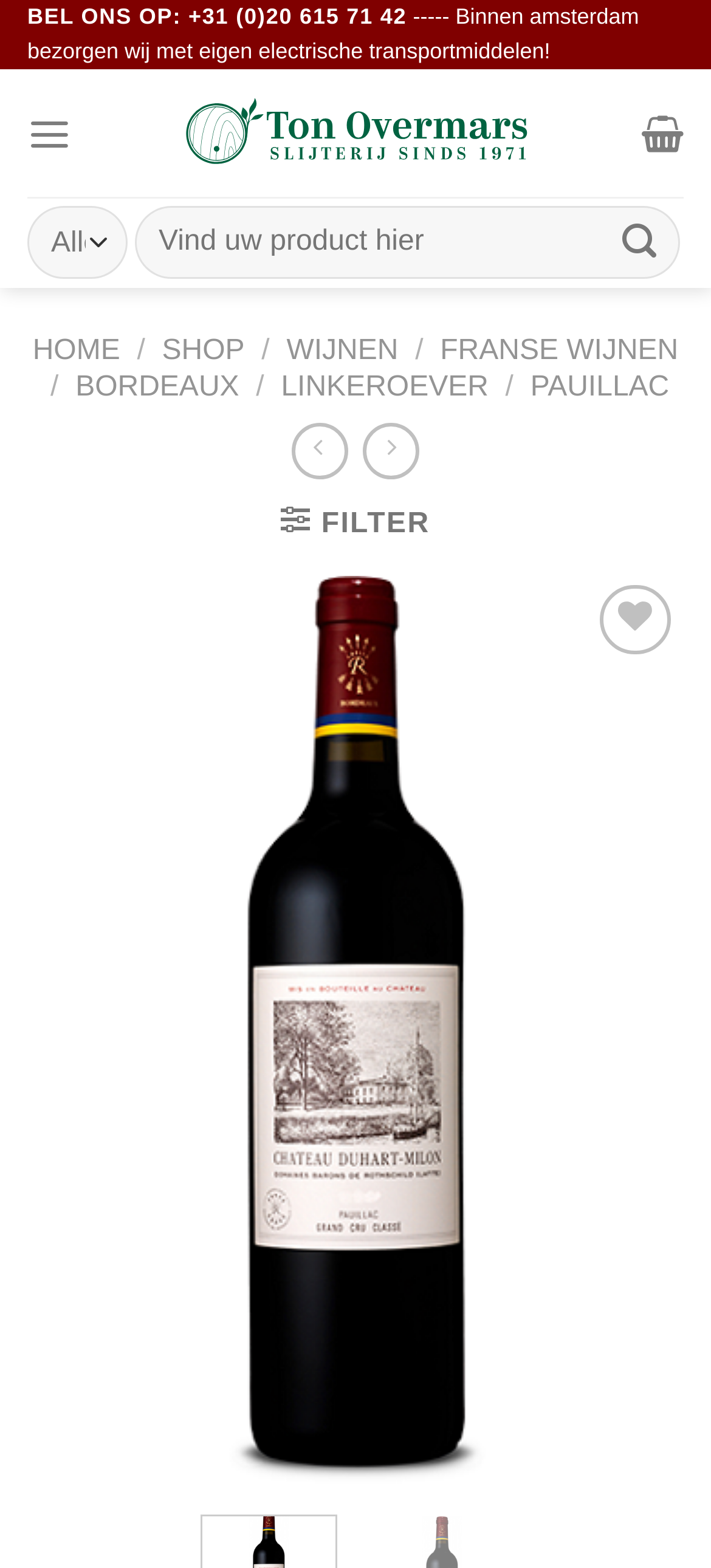For the element described, predict the bounding box coordinates as (top-left x, top-left y, bottom-right x, bottom-right y). All values should be between 0 and 1. Element description: alt="Château Duhart Milon 2015-0"

[0.304, 0.647, 0.696, 0.667]